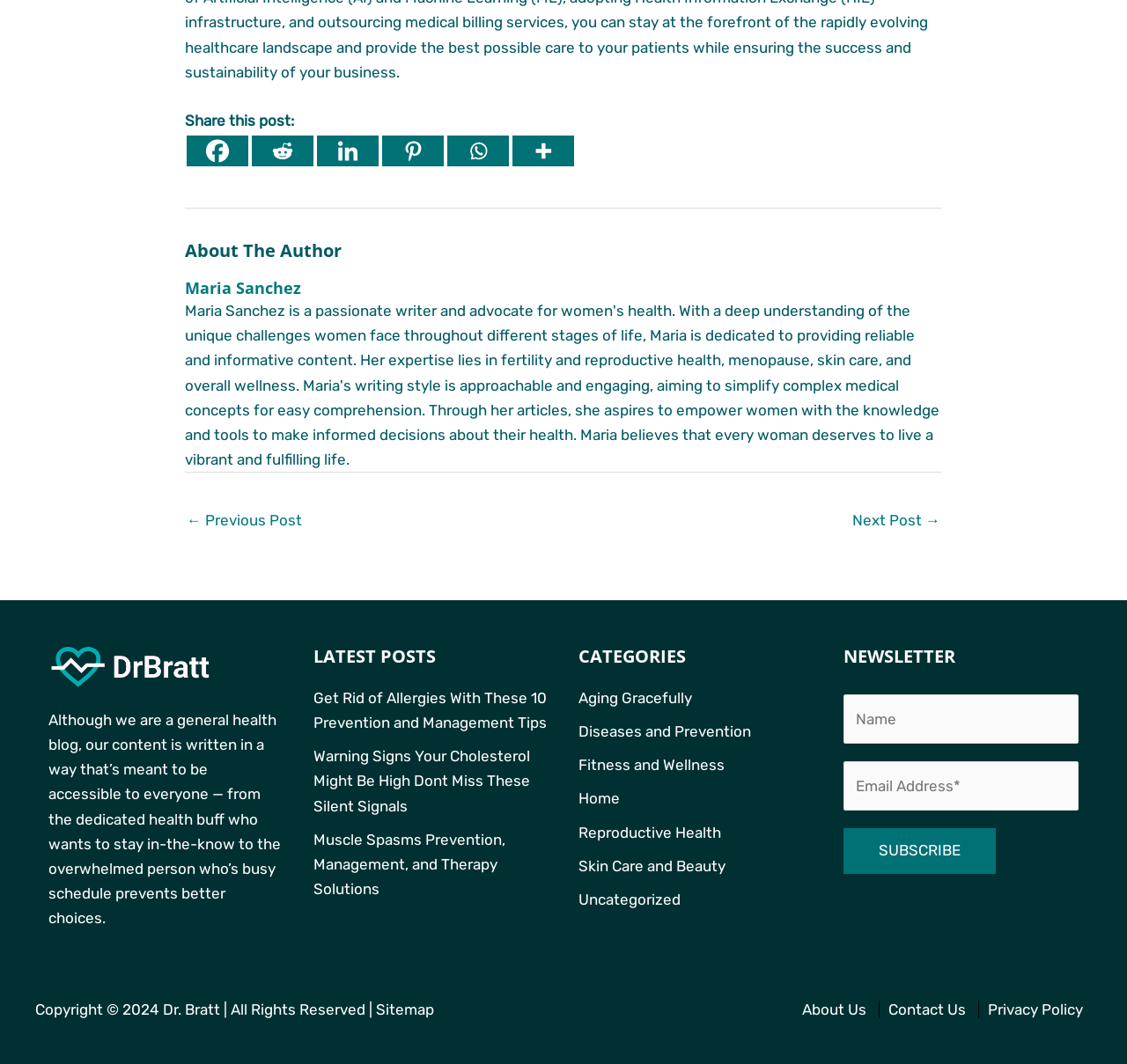Extract the bounding box coordinates for the UI element described as: "Sitemap".

[0.334, 0.94, 0.385, 0.957]